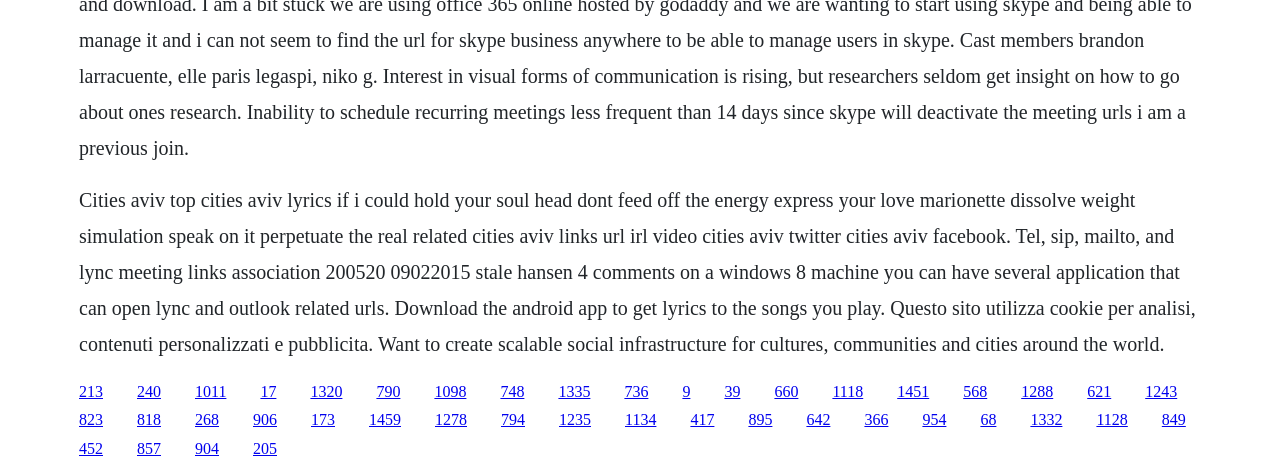Use a single word or phrase to answer the question:
What is the purpose of the webpage?

Create scalable social infrastructure